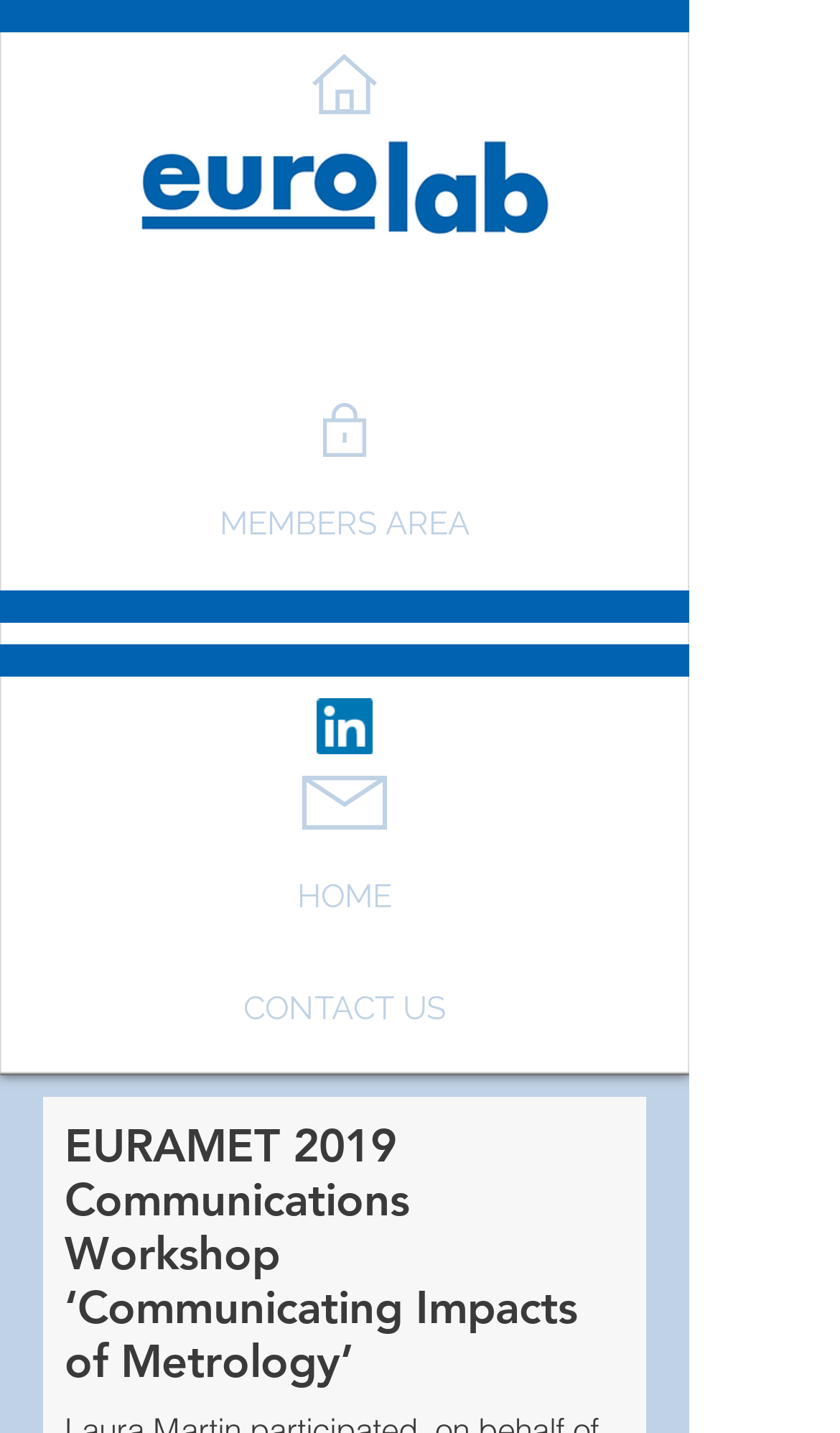Given the element description #comp-jt1wzrq3 svg [data-color="1"] {fill: #C0D2E5;}, specify the bounding box coordinates of the corresponding UI element in the format (top-left x, top-left y, bottom-right x, bottom-right y). All values must be between 0 and 1.

[0.359, 0.541, 0.462, 0.579]